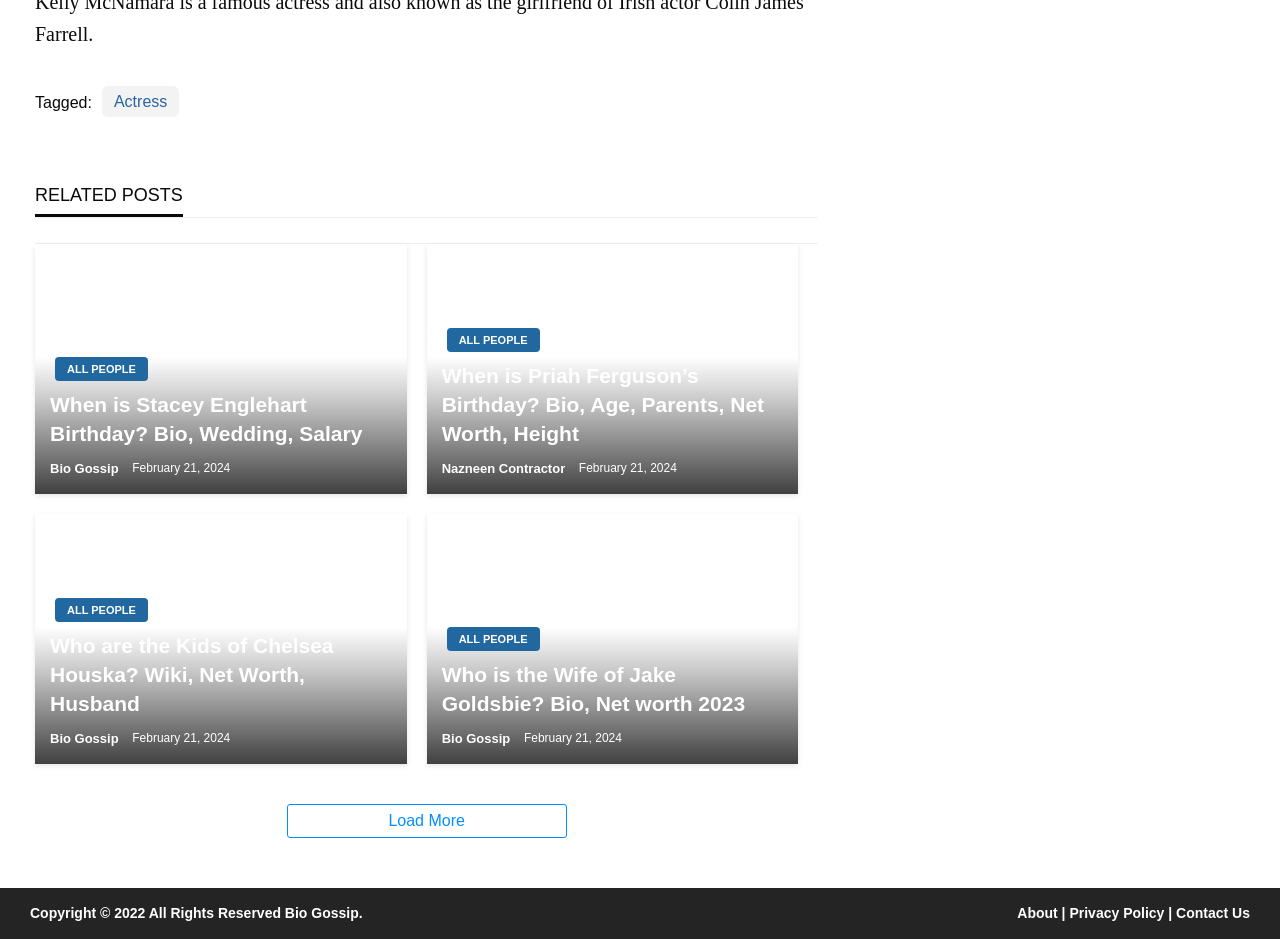Please locate the clickable area by providing the bounding box coordinates to follow this instruction: "Click on the 'Actress' link".

[0.08, 0.091, 0.14, 0.125]